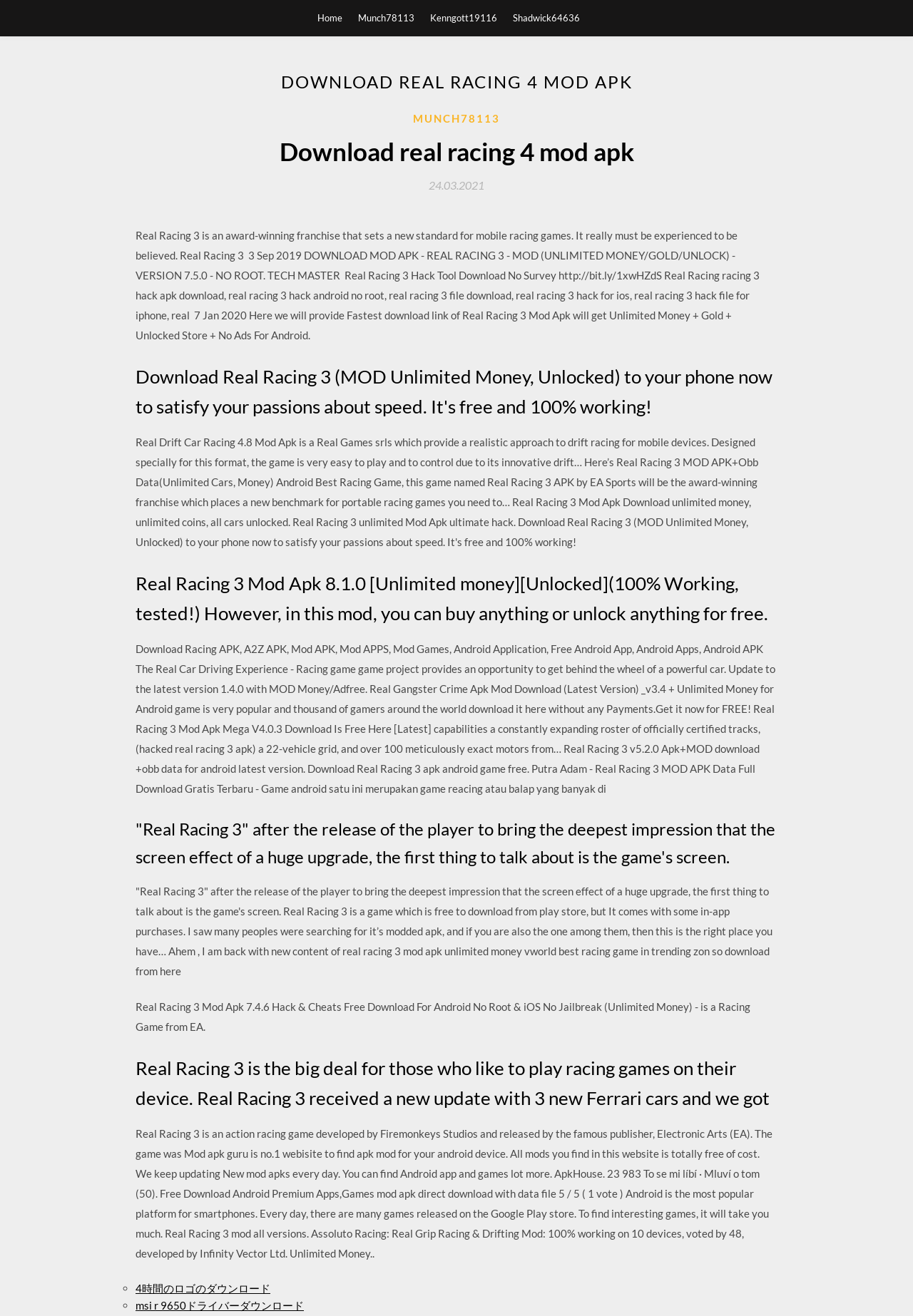From the given element description: "Munch78113", find the bounding box for the UI element. Provide the coordinates as four float numbers between 0 and 1, in the order [left, top, right, bottom].

[0.452, 0.083, 0.548, 0.097]